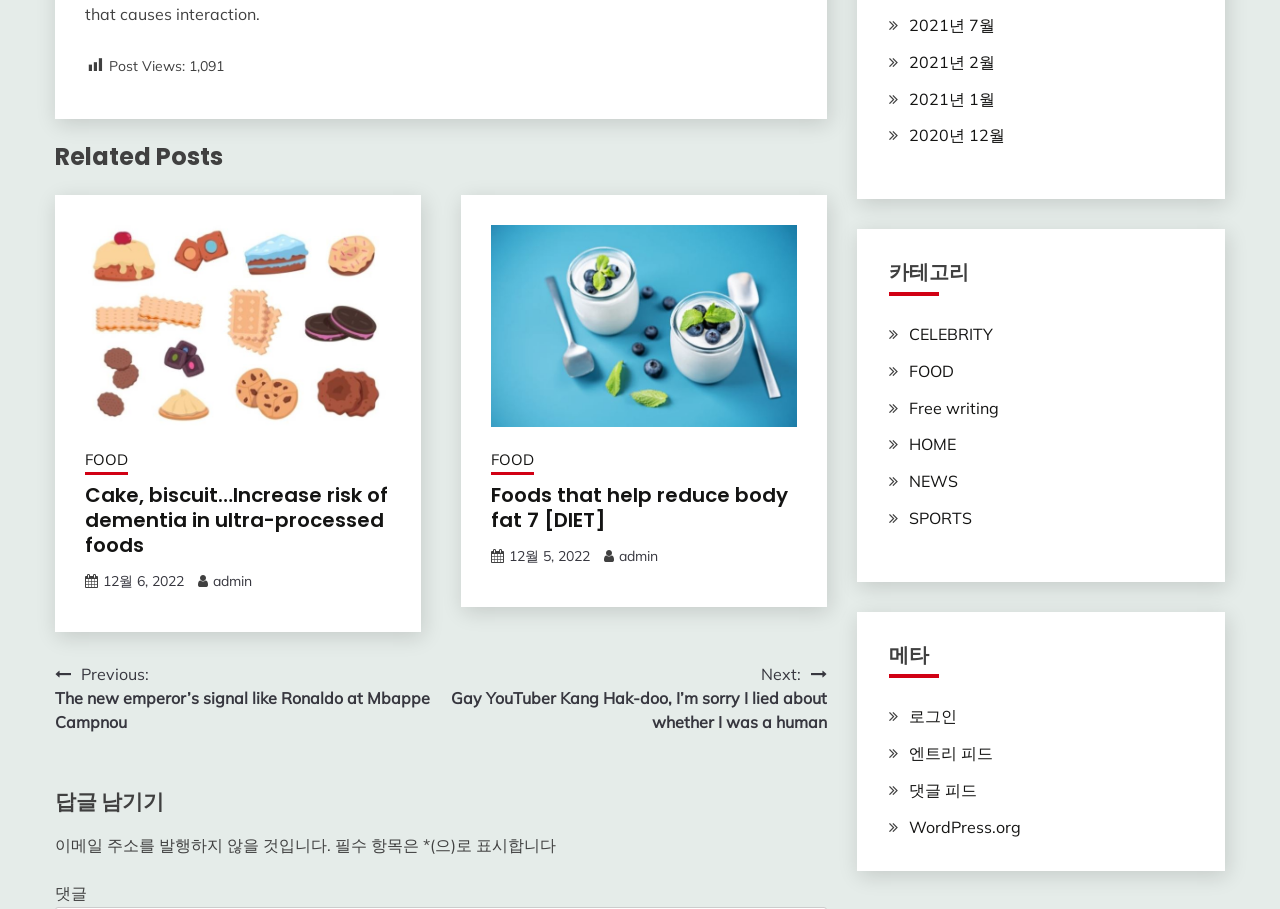Please respond in a single word or phrase: 
What is the category of the post 'Cake, biscuit…Increase risk of dementia in ultra-processed foods'?

FOOD